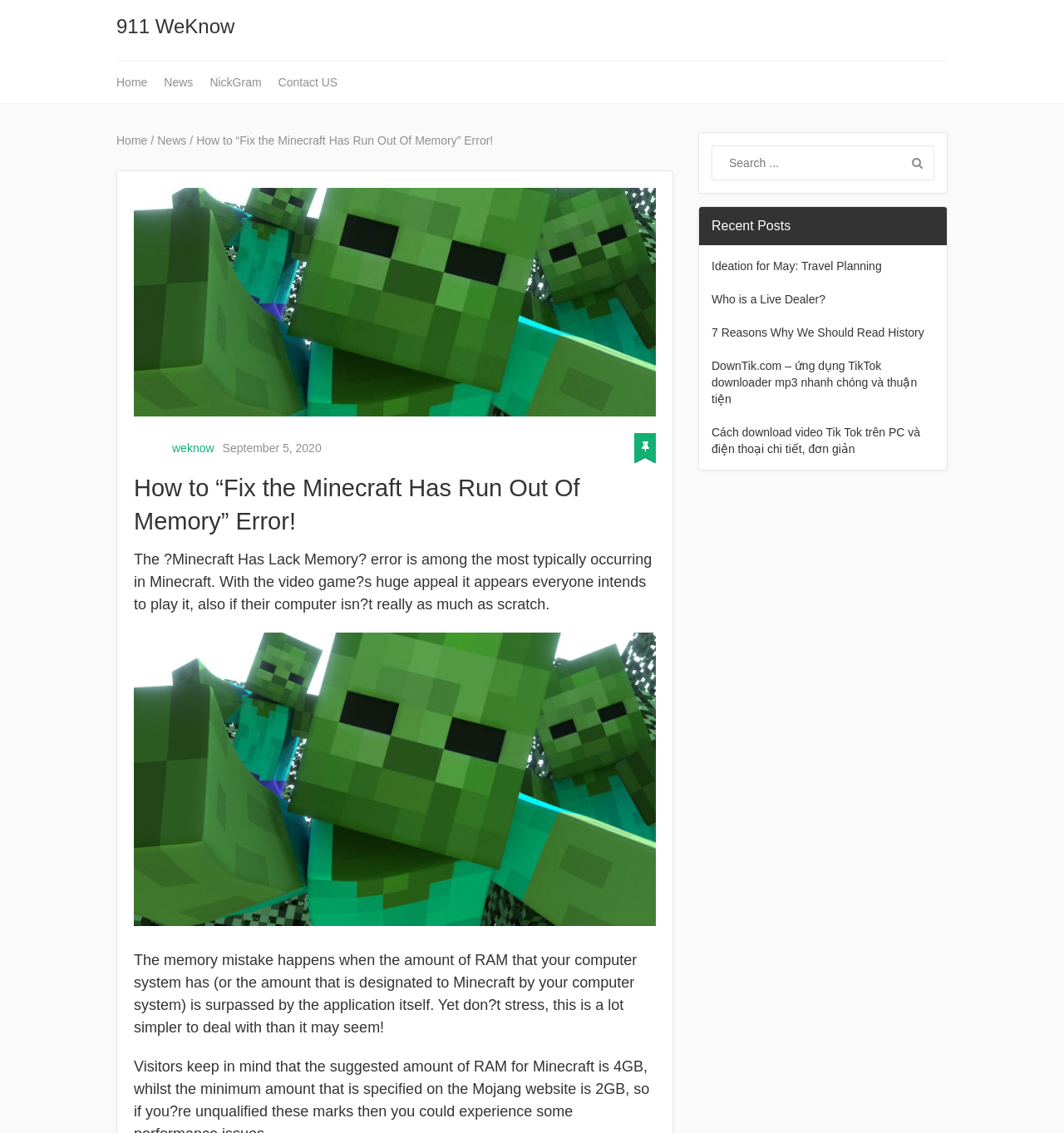Find the bounding box coordinates of the clickable area required to complete the following action: "Read the 'Recent Posts'".

[0.657, 0.183, 0.89, 0.217]